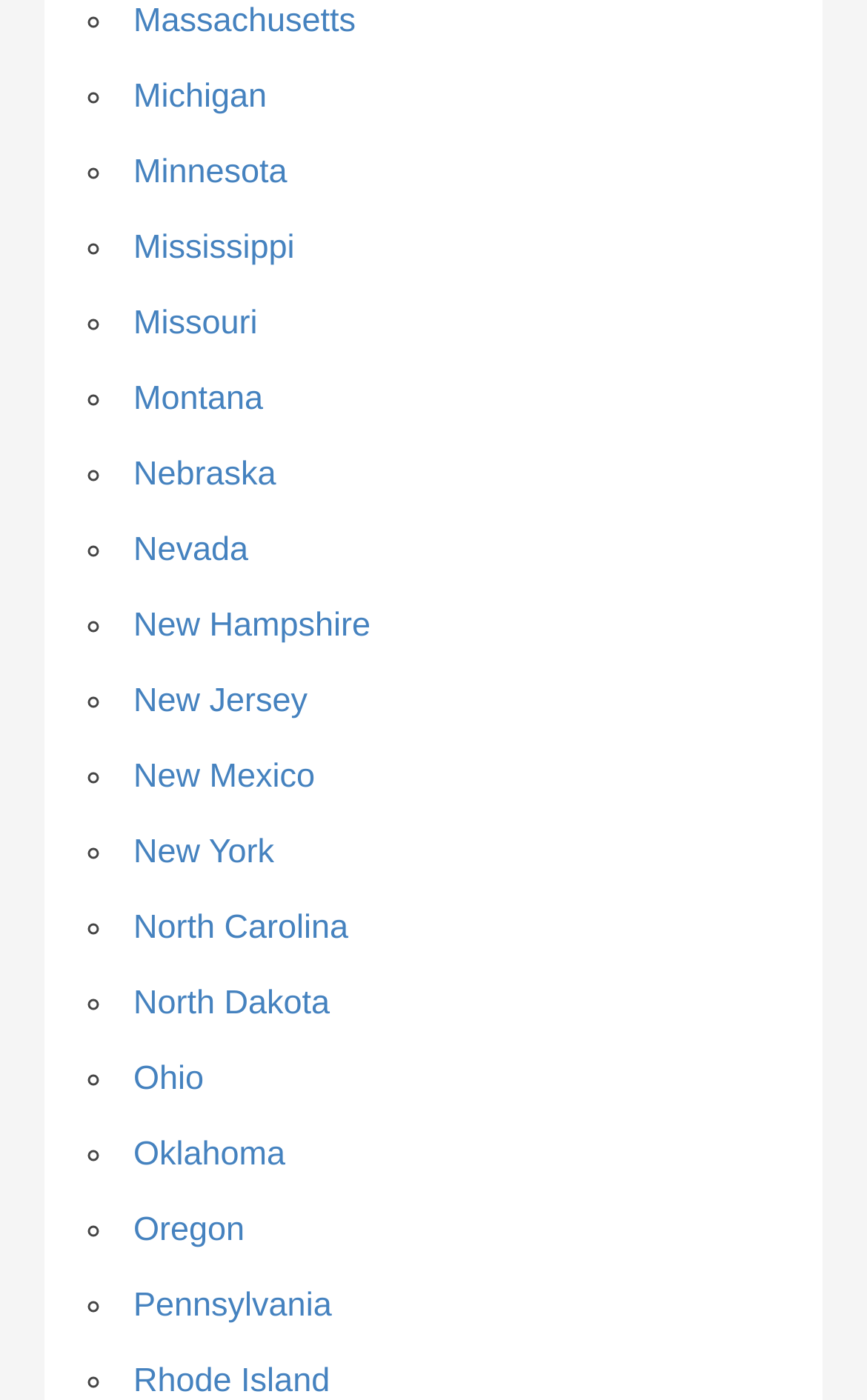Find the bounding box coordinates for the area that should be clicked to accomplish the instruction: "Visit Minnesota".

[0.154, 0.109, 0.331, 0.136]